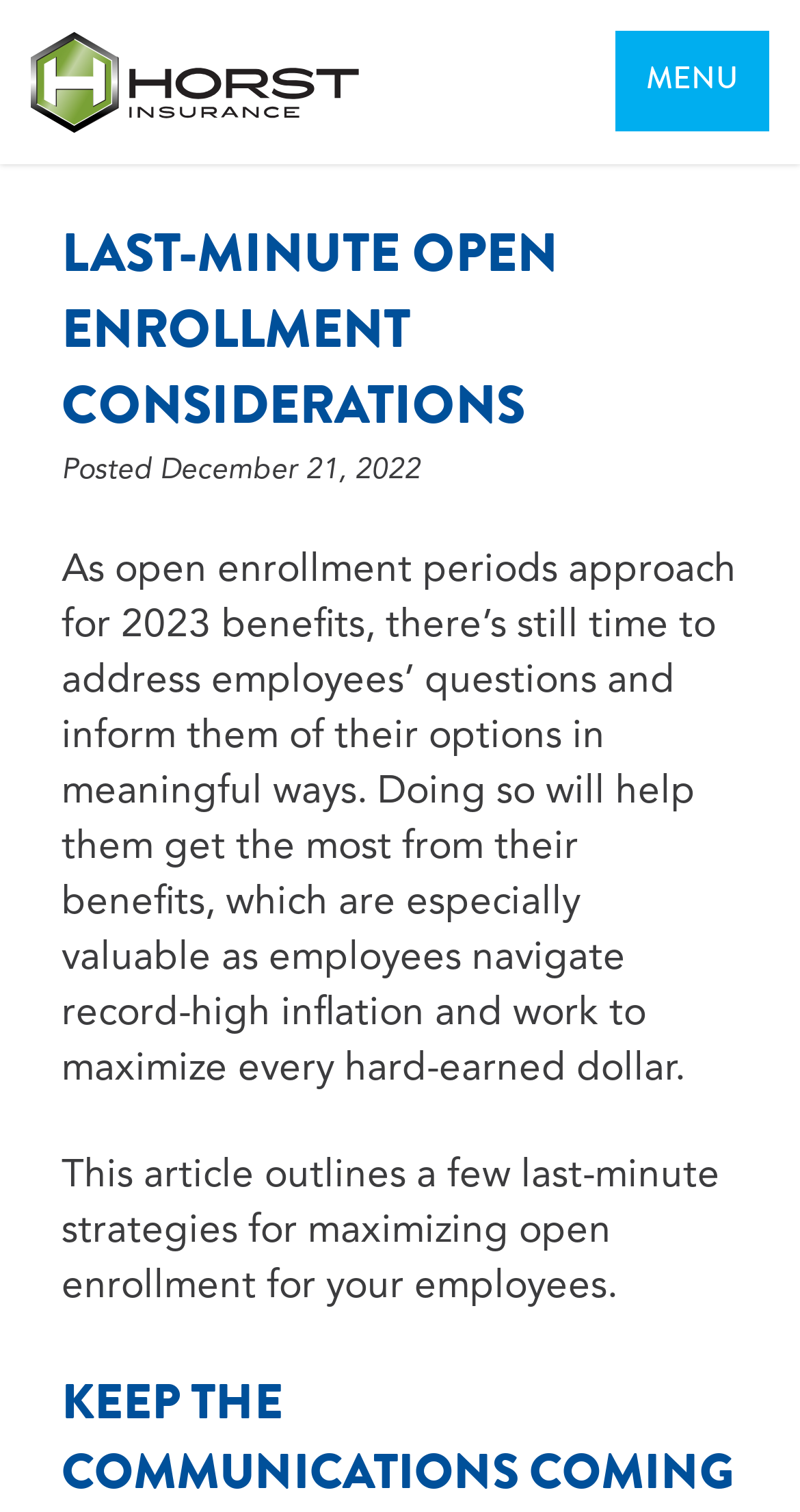Please study the image and answer the question comprehensively:
What is the date of the article?

I found the date of the article by looking at the text 'Posted December 21, 2022' which is located below the main heading.